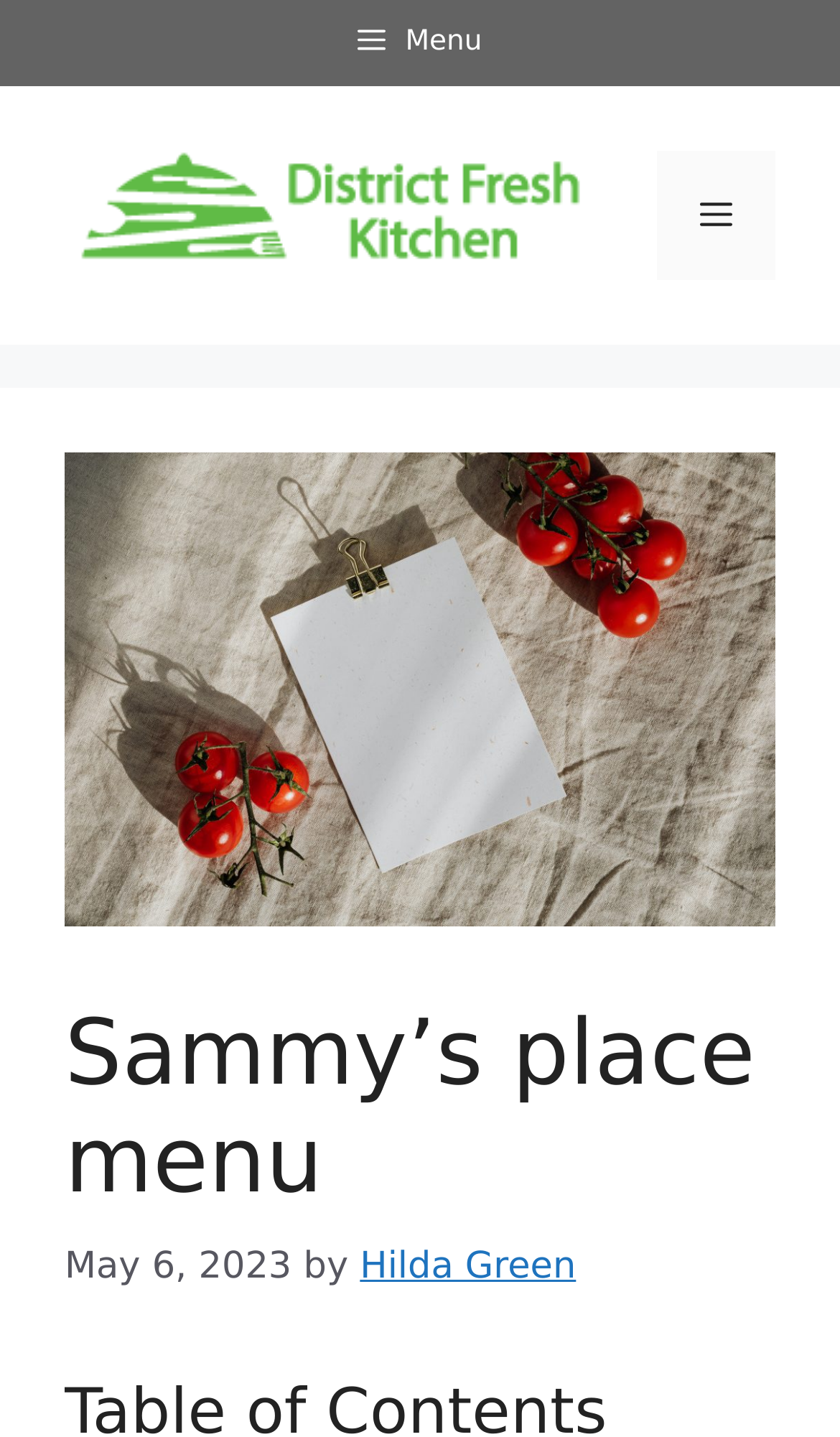Determine the bounding box coordinates for the HTML element mentioned in the following description: "Menu". The coordinates should be a list of four floats ranging from 0 to 1, represented as [left, top, right, bottom].

[0.051, 0.0, 0.949, 0.06]